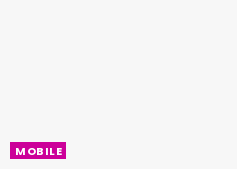Explain the image in a detailed way.

The image features a vibrant pink and white design prominently displaying the word "MOBILE" in bold, capitalized letters. The dynamic color contrast draws attention, making it suitable for branding or promotional purposes in the mobile technology sector. This visual element emphasizes its connection to mobile products or services, potentially indicating a mobile brand, a category of products, or a feature related to mobile technology. The overall aesthetic conveys modernity and accessibility, appealing to a tech-savvy audience.